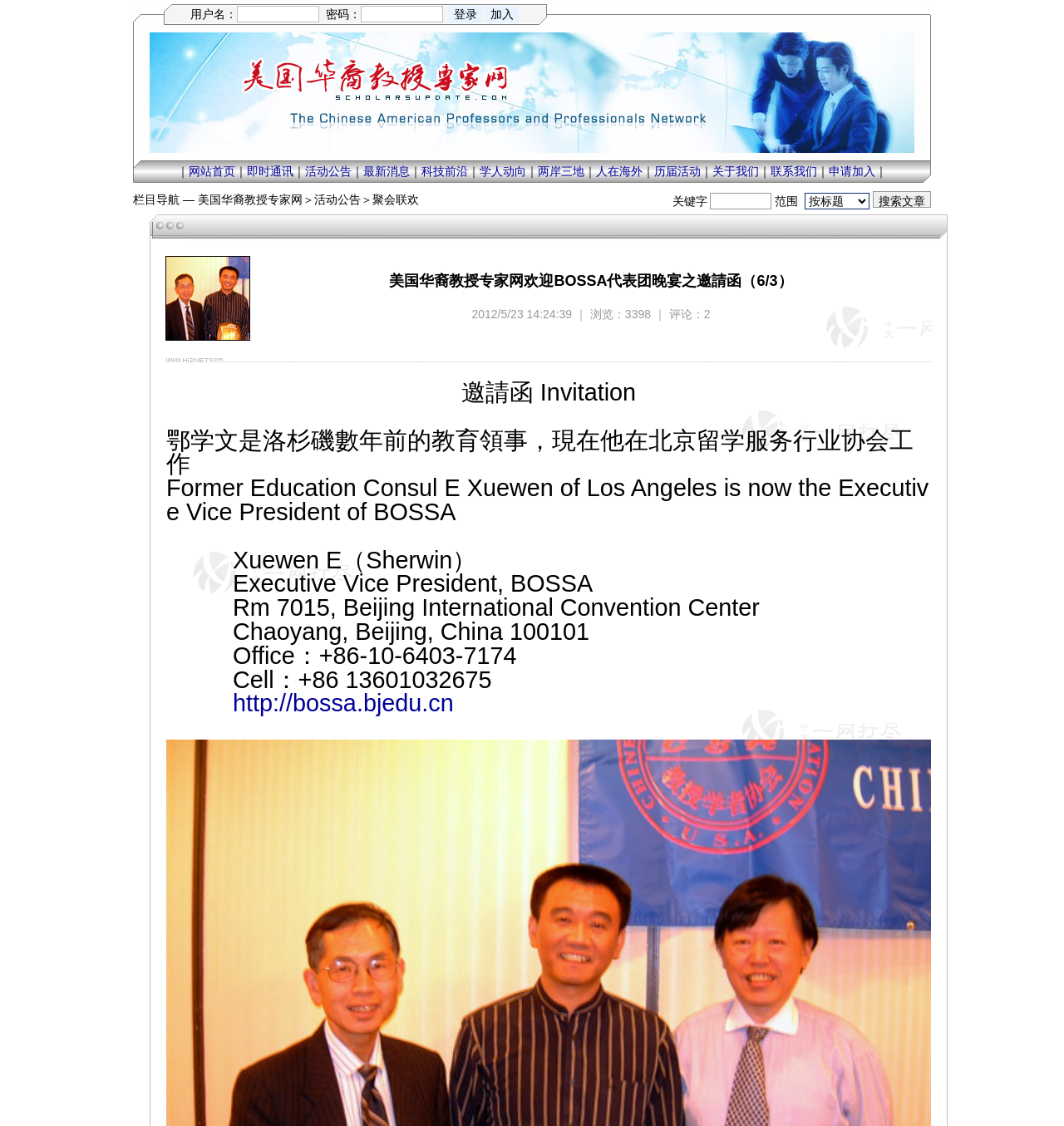Please provide a brief answer to the question using only one word or phrase: 
What is the username input field's position?

Top left